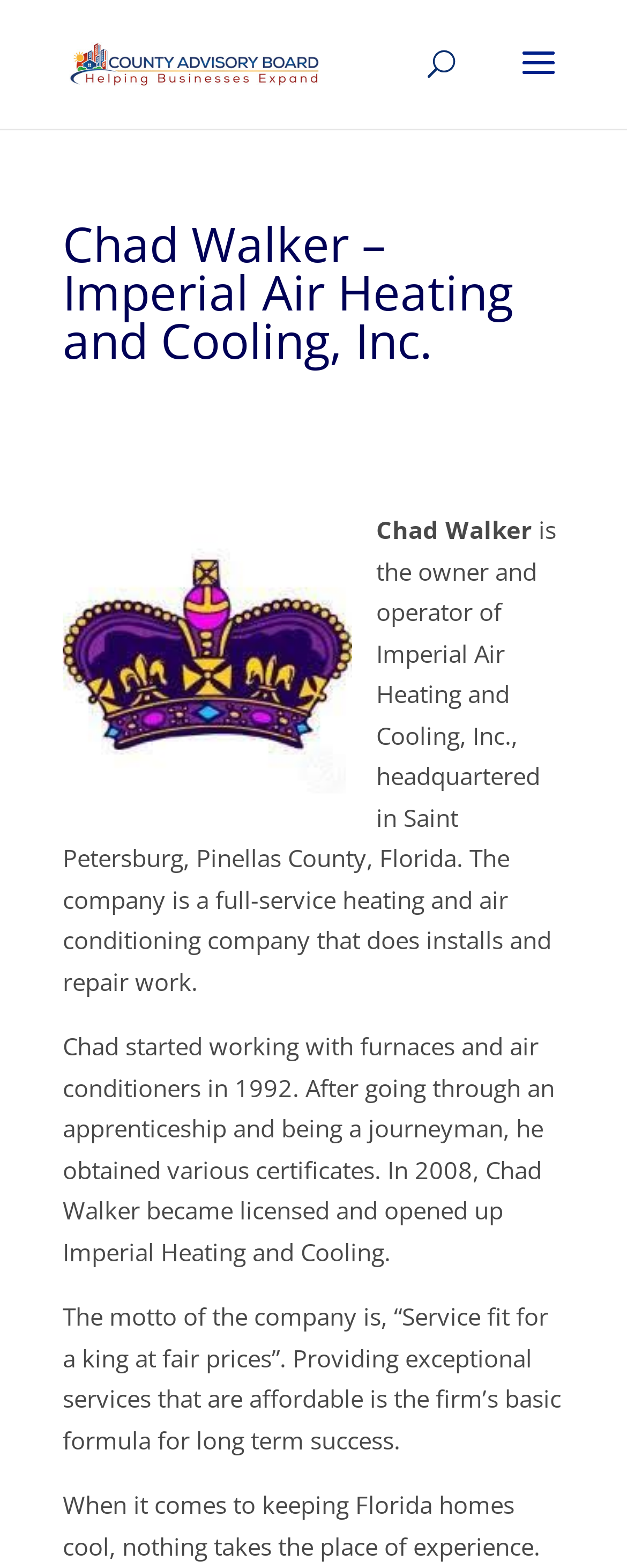What year did Chad Walker become licensed?
Please give a detailed and thorough answer to the question, covering all relevant points.

I found the answer by reading the StaticText element that describes Chad Walker's background and experience, which mentions that he became licensed in 2008.